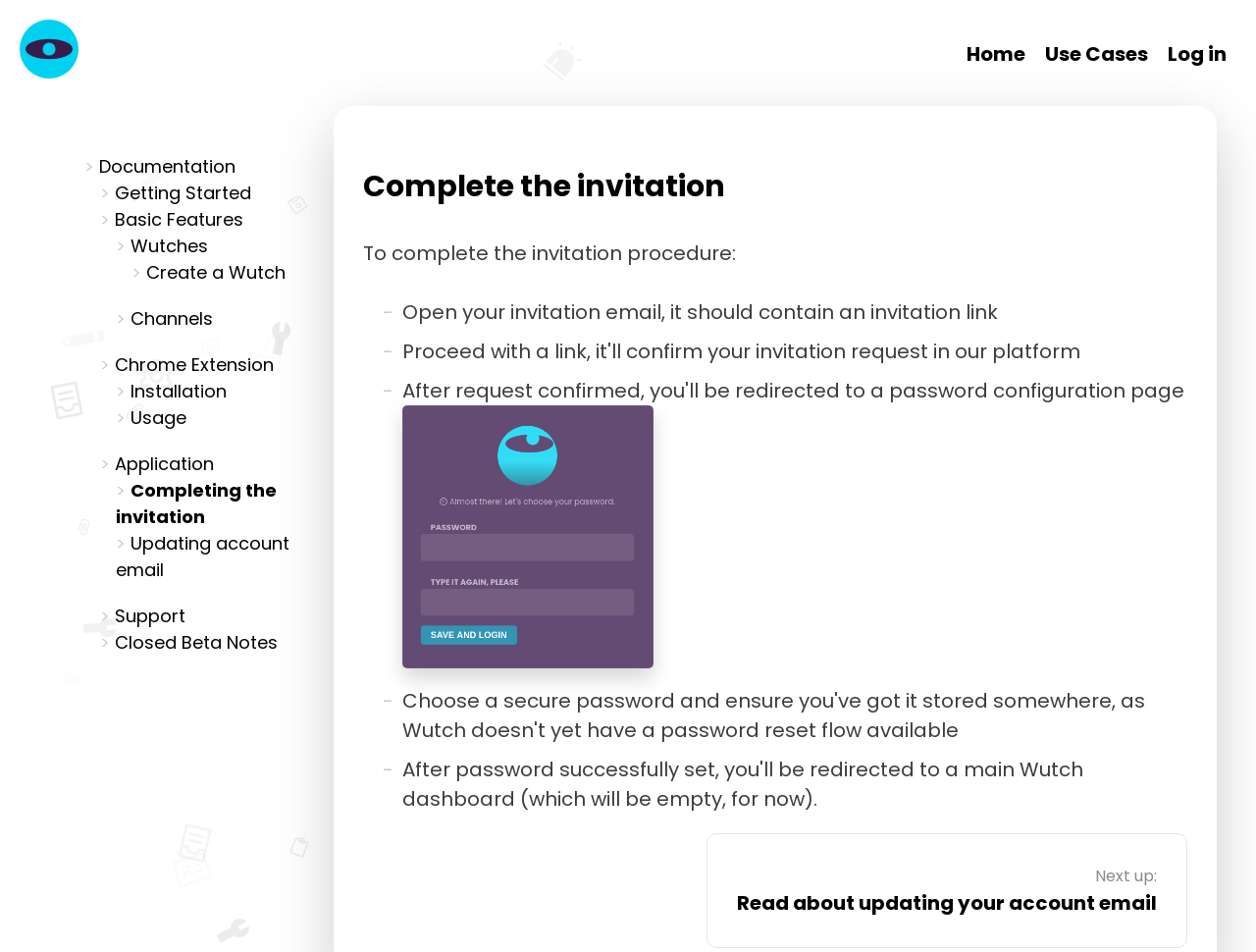Give a one-word or one-phrase response to the question: 
How many links are there on the webpage?

3